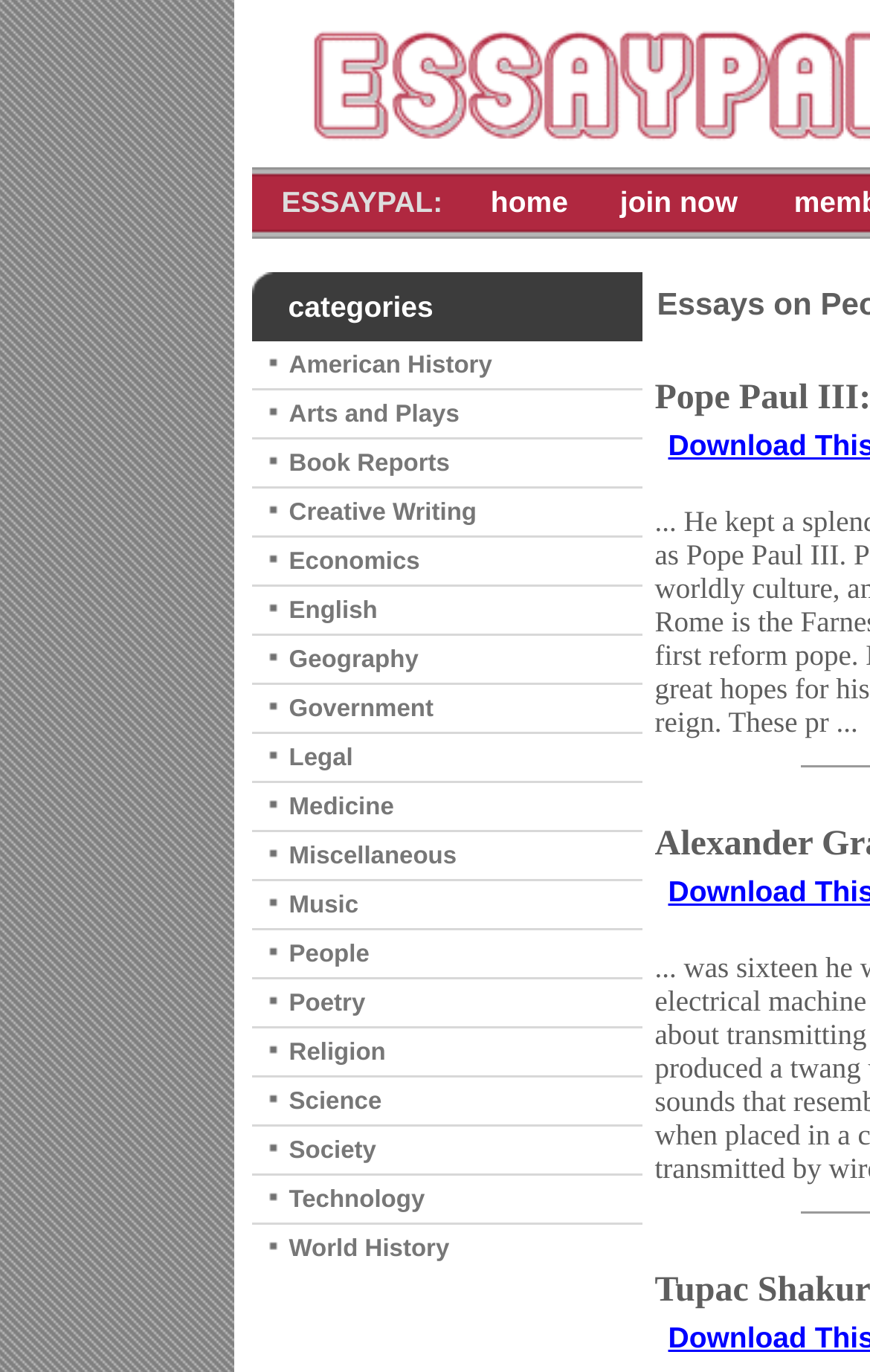Specify the bounding box coordinates of the area that needs to be clicked to achieve the following instruction: "click on the home link".

[0.564, 0.135, 0.653, 0.159]